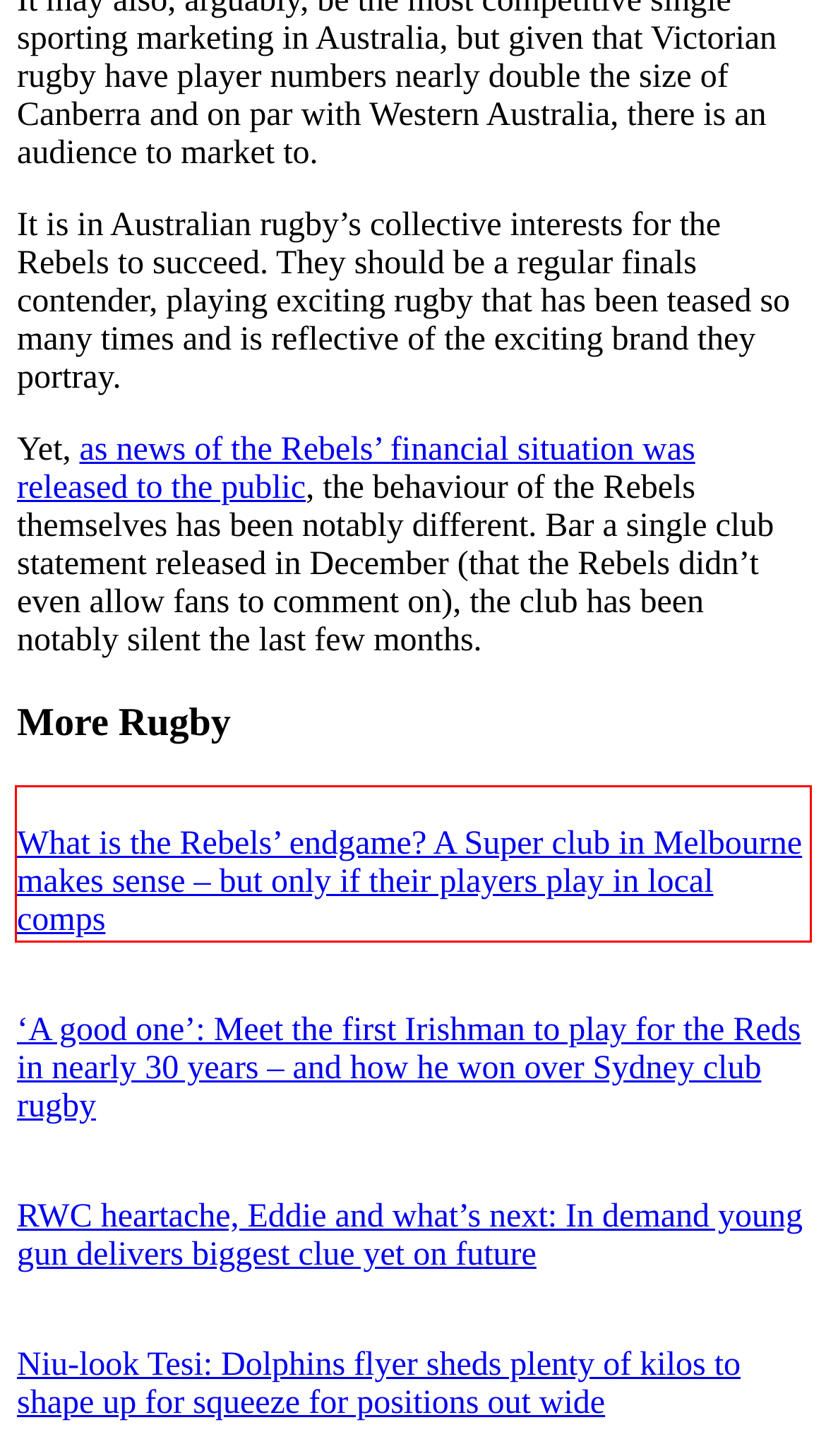Using OCR, extract the text content found within the red bounding box in the given webpage screenshot.

What is the Rebels’ endgame? A Super club in Melbourne makes sense – but only if their players play in local comps